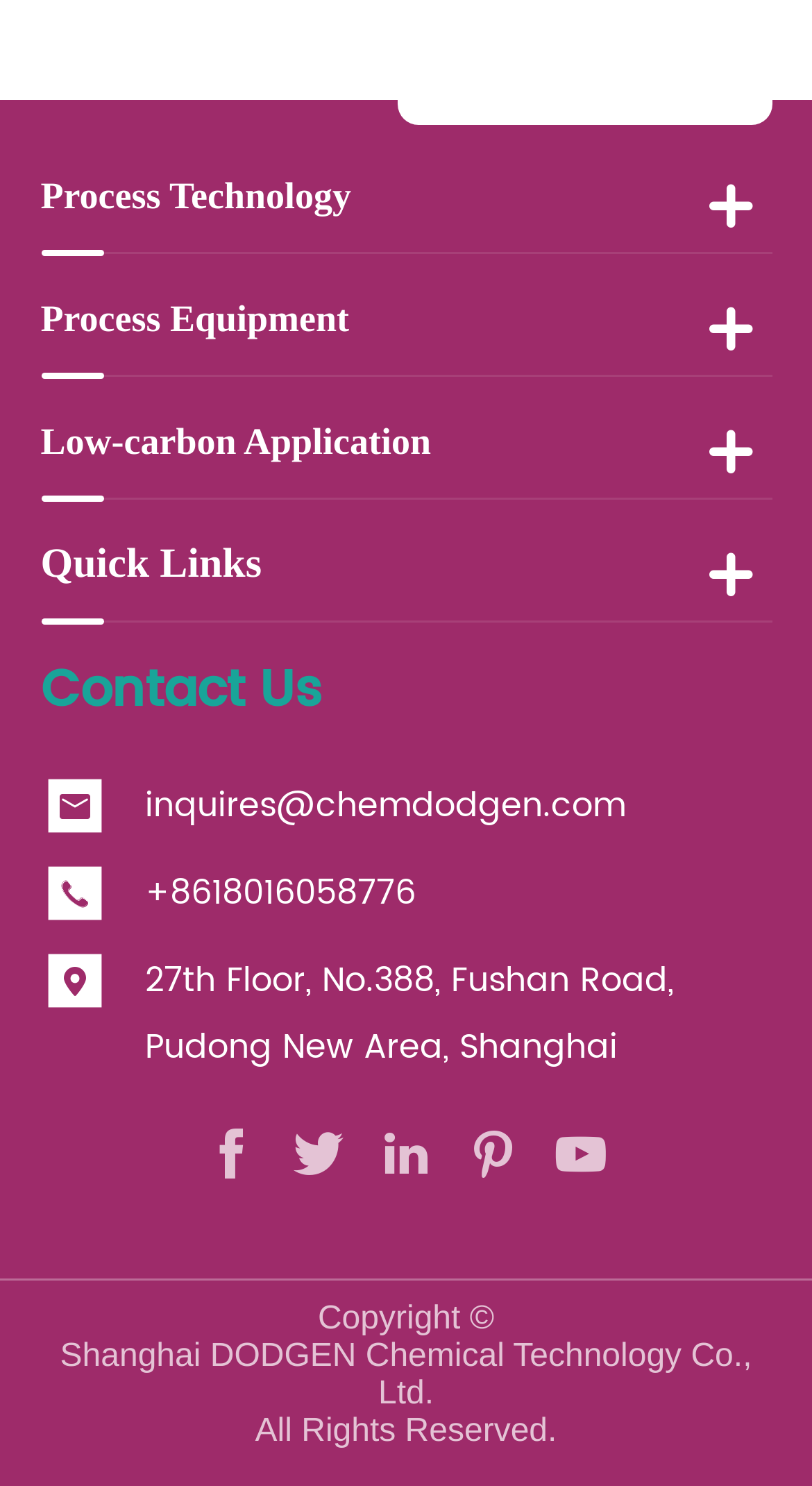Can you identify the bounding box coordinates of the clickable region needed to carry out this instruction: 'Visit Process Equipment'? The coordinates should be four float numbers within the range of 0 to 1, stated as [left, top, right, bottom].

[0.05, 0.201, 0.43, 0.23]